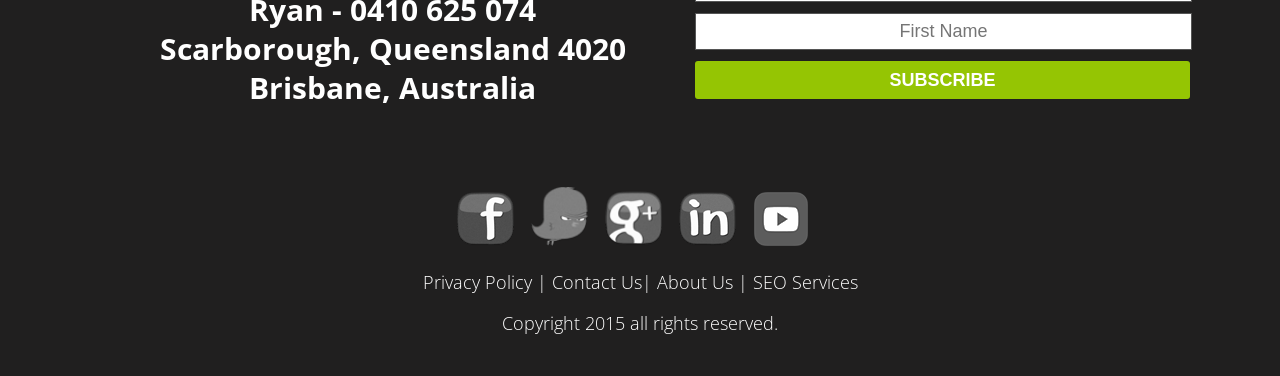Locate the bounding box coordinates of the element I should click to achieve the following instruction: "Enter first name".

[0.543, 0.034, 0.931, 0.132]